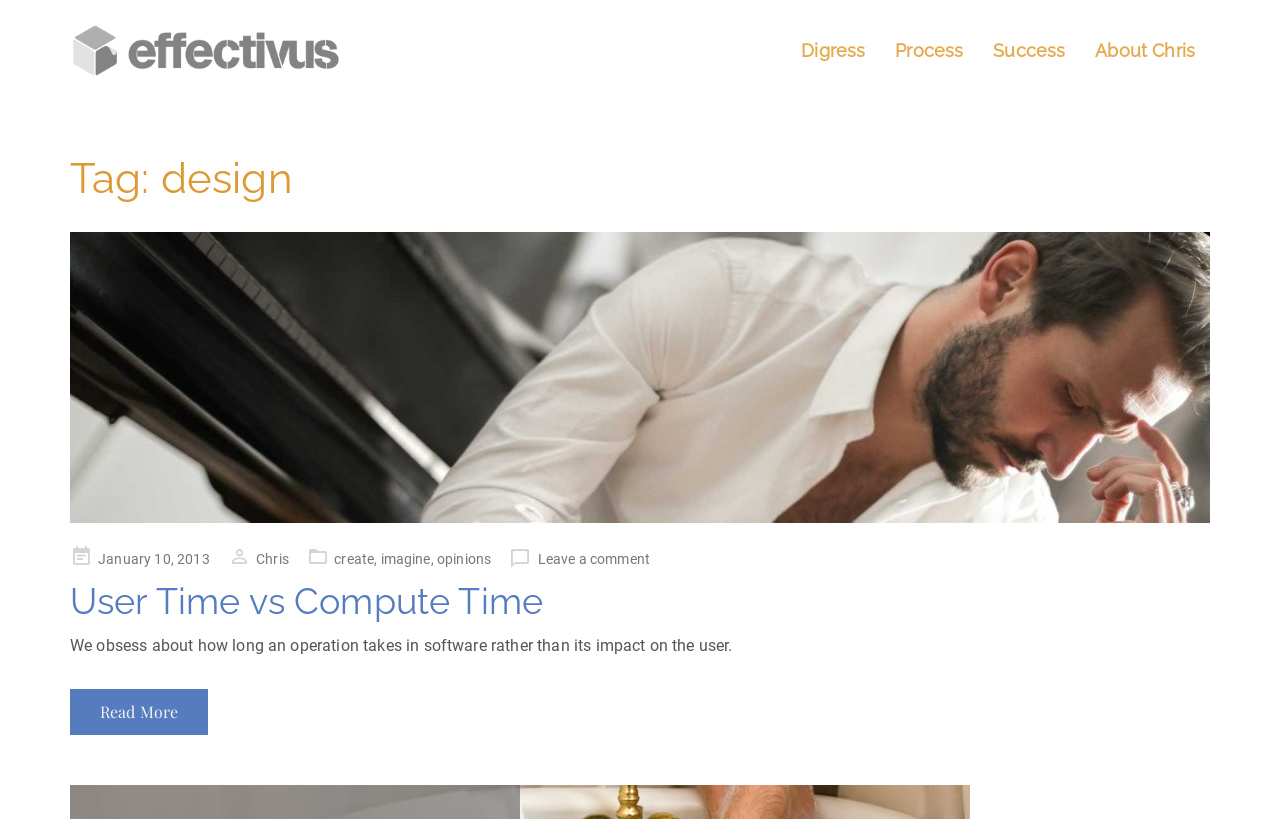Please find the bounding box for the following UI element description. Provide the coordinates in (top-left x, top-left y, bottom-right x, bottom-right y) format, with values between 0 and 1: Leave a comment

[0.398, 0.673, 0.508, 0.692]